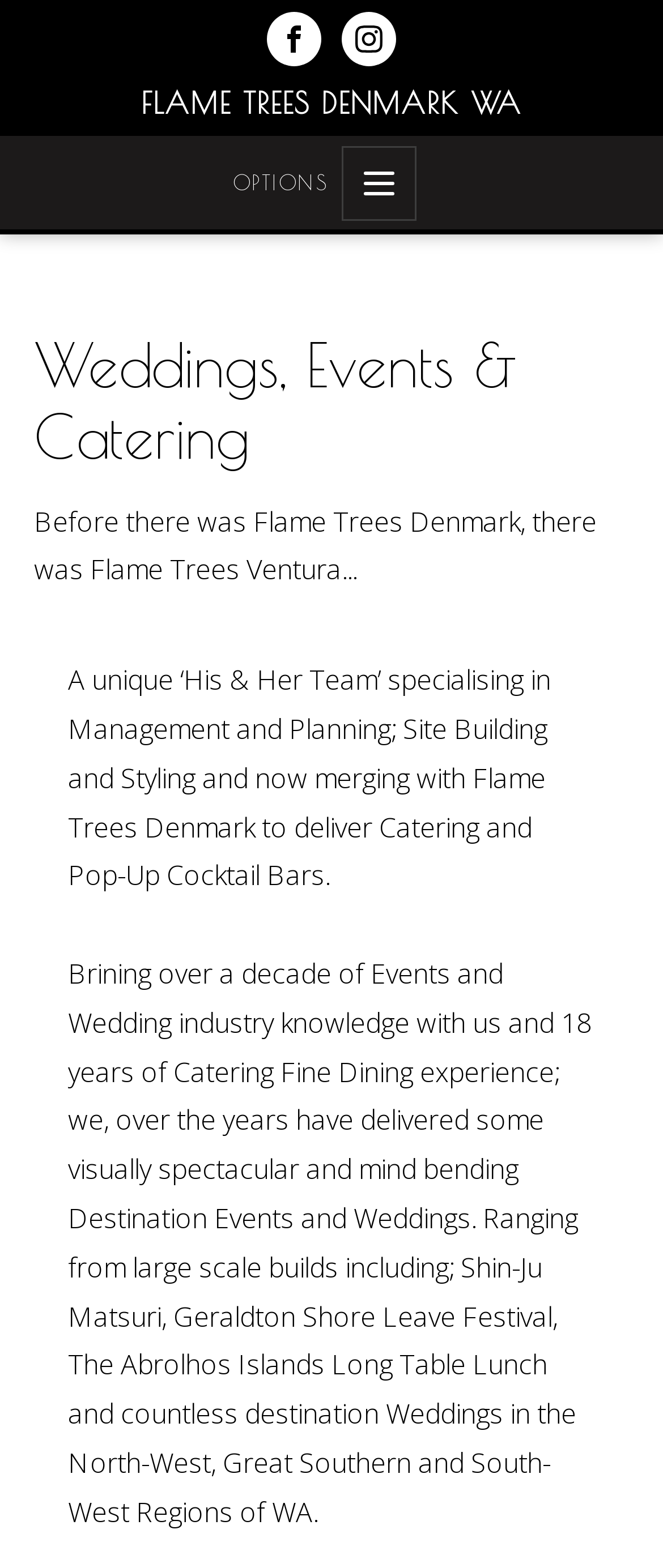What is the name of the company?
Analyze the screenshot and provide a detailed answer to the question.

The company name is mentioned in the link 'FLAME TREES DENMARK WA' and also in the text 'Before there was Flame Trees Denmark, there was Flame Trees Ventura...'.